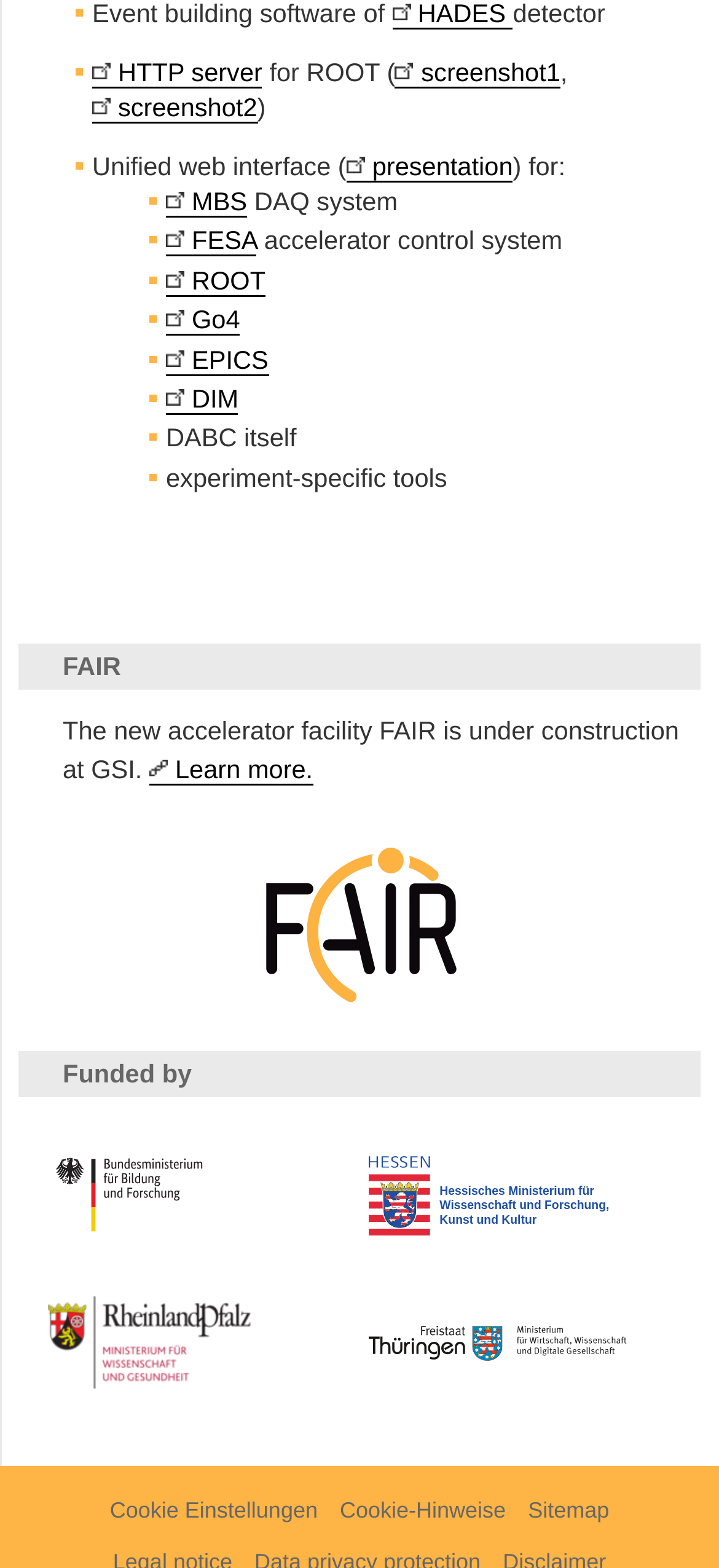Please identify the bounding box coordinates of the clickable element to fulfill the following instruction: "Click on the 'FAIR' link". The coordinates should be four float numbers between 0 and 1, i.e., [left, top, right, bottom].

[0.087, 0.415, 0.168, 0.434]